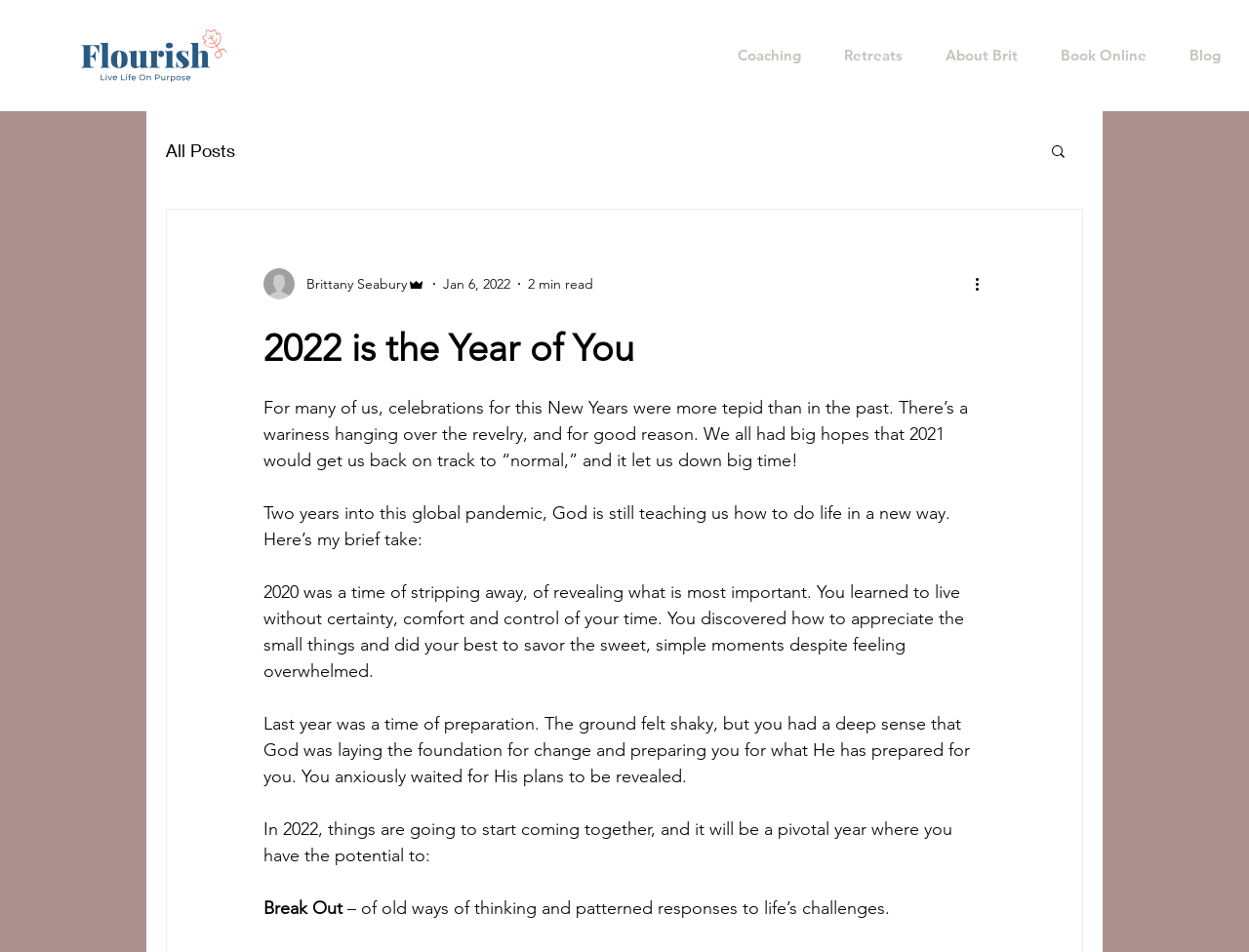Please determine the bounding box coordinates for the element that should be clicked to follow these instructions: "Click on the 'Flourish' link".

[0.064, 0.031, 0.182, 0.086]